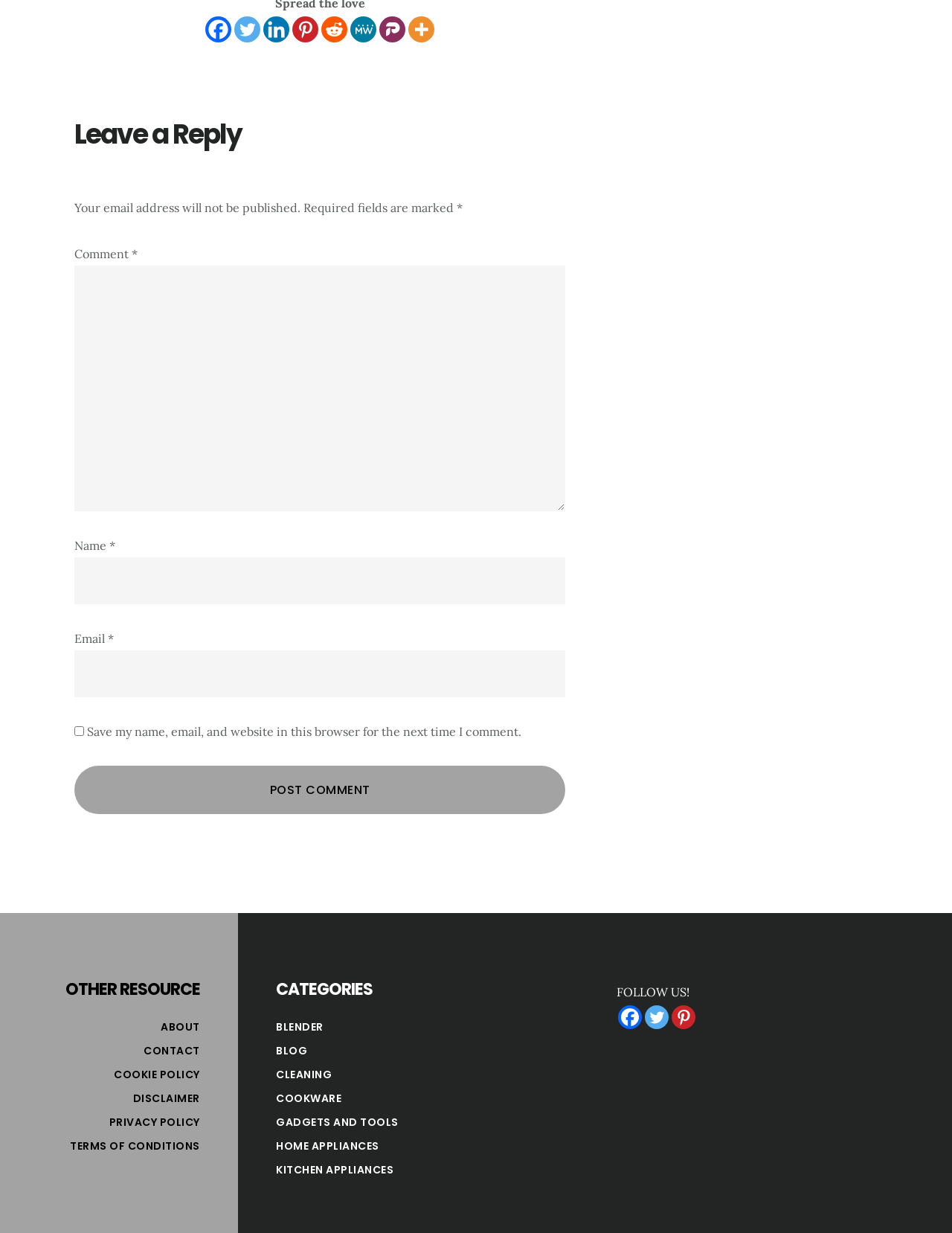Please respond to the question with a concise word or phrase:
What is the button labeled 'Post Comment' used for?

To submit a comment